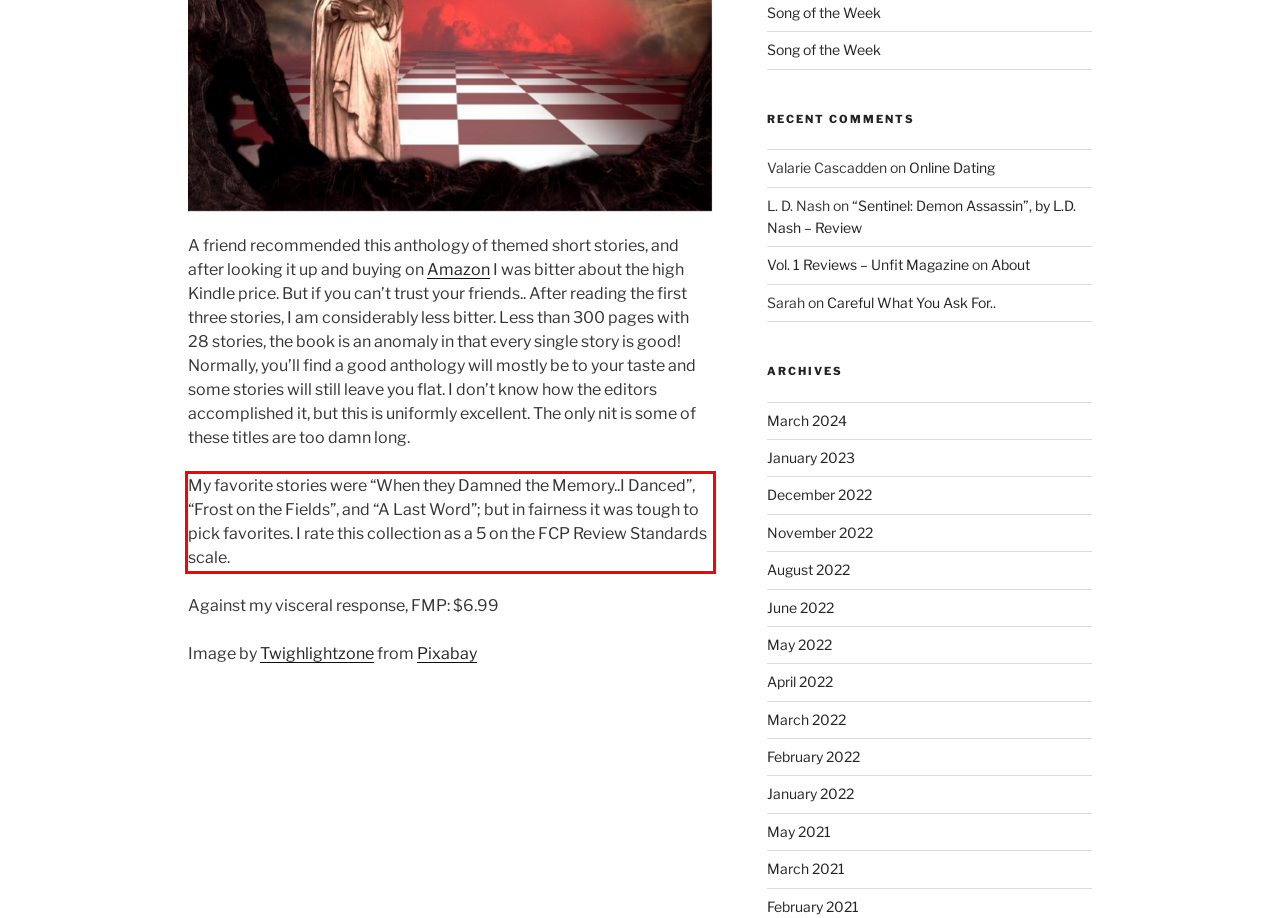By examining the provided screenshot of a webpage, recognize the text within the red bounding box and generate its text content.

My favorite stories were “When they Damned the Memory..I Danced”, “Frost on the Fields”, and “A Last Word”; but in fairness it was tough to pick favorites. I rate this collection as a 5 on the FCP Review Standards scale.